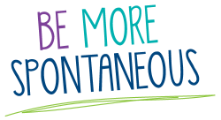What is the purpose of the green underline?
Give a one-word or short-phrase answer derived from the screenshot.

To symbolize a call to action